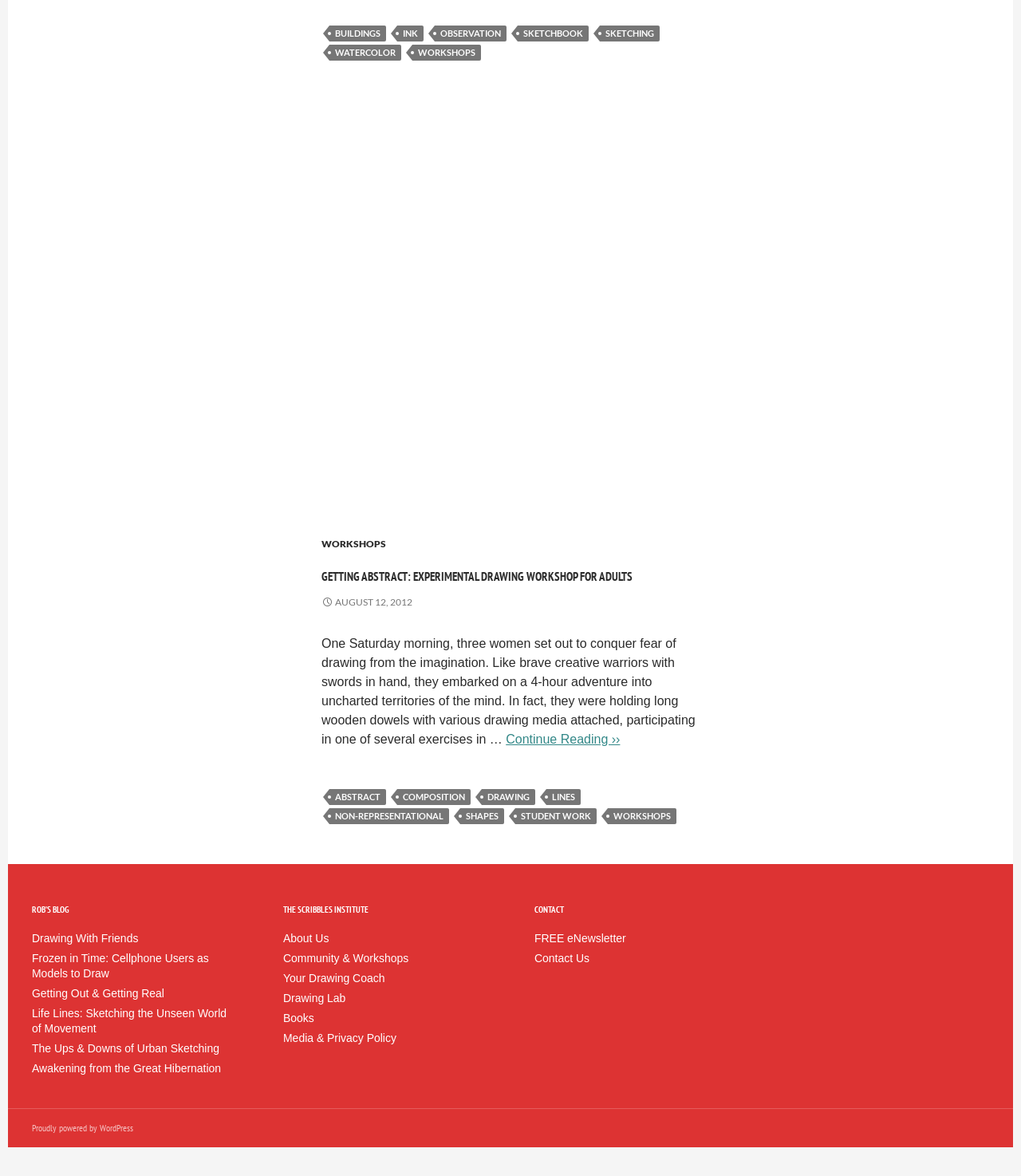Find the bounding box coordinates of the clickable area required to complete the following action: "Explore the DRAWING category".

[0.472, 0.695, 0.524, 0.709]